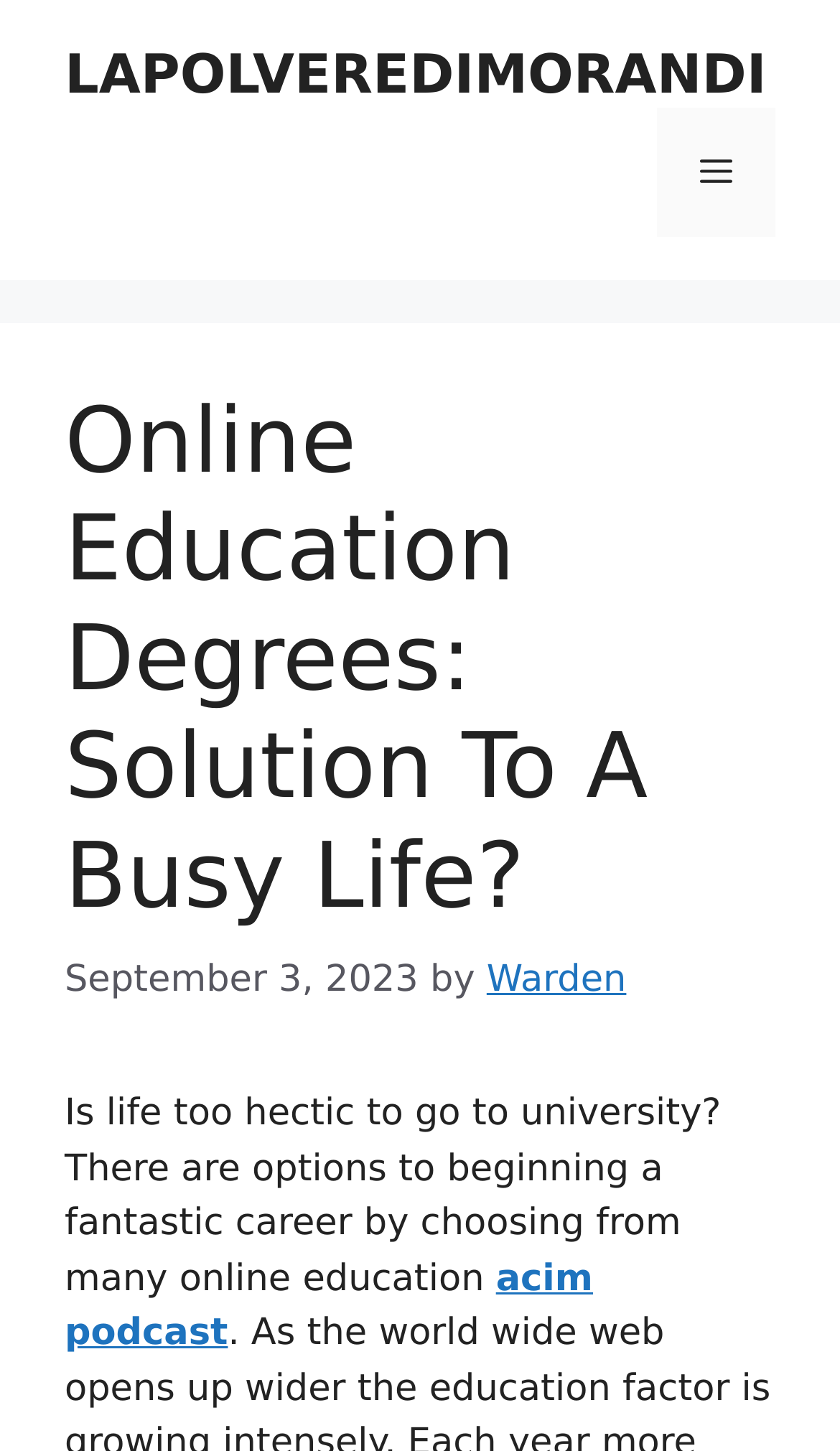Please study the image and answer the question comprehensively:
What is the topic of the article?

I found the topic of the article by looking at the heading element in the header section, which contains the text 'Online Education Degrees: Solution To A Busy Life?'.